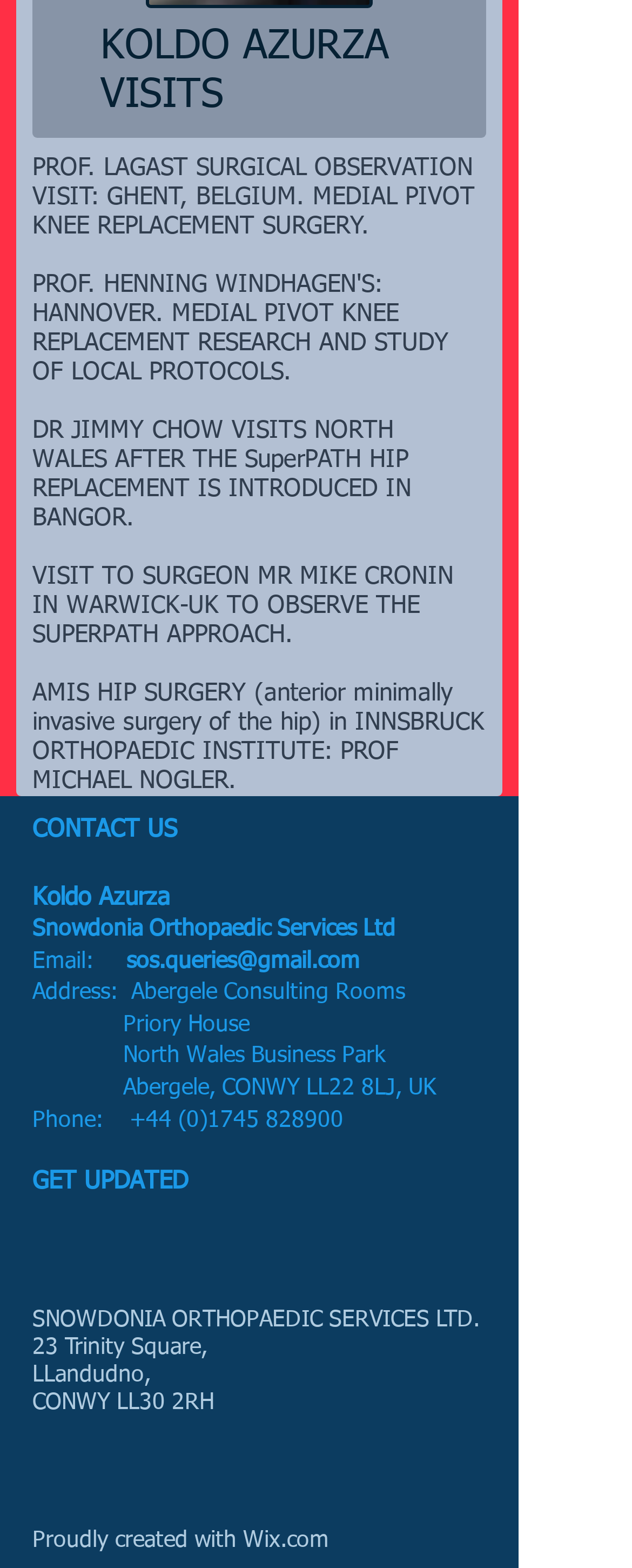Please provide a brief answer to the following inquiry using a single word or phrase:
What is the email address to contact?

sos.queries@gmail.com